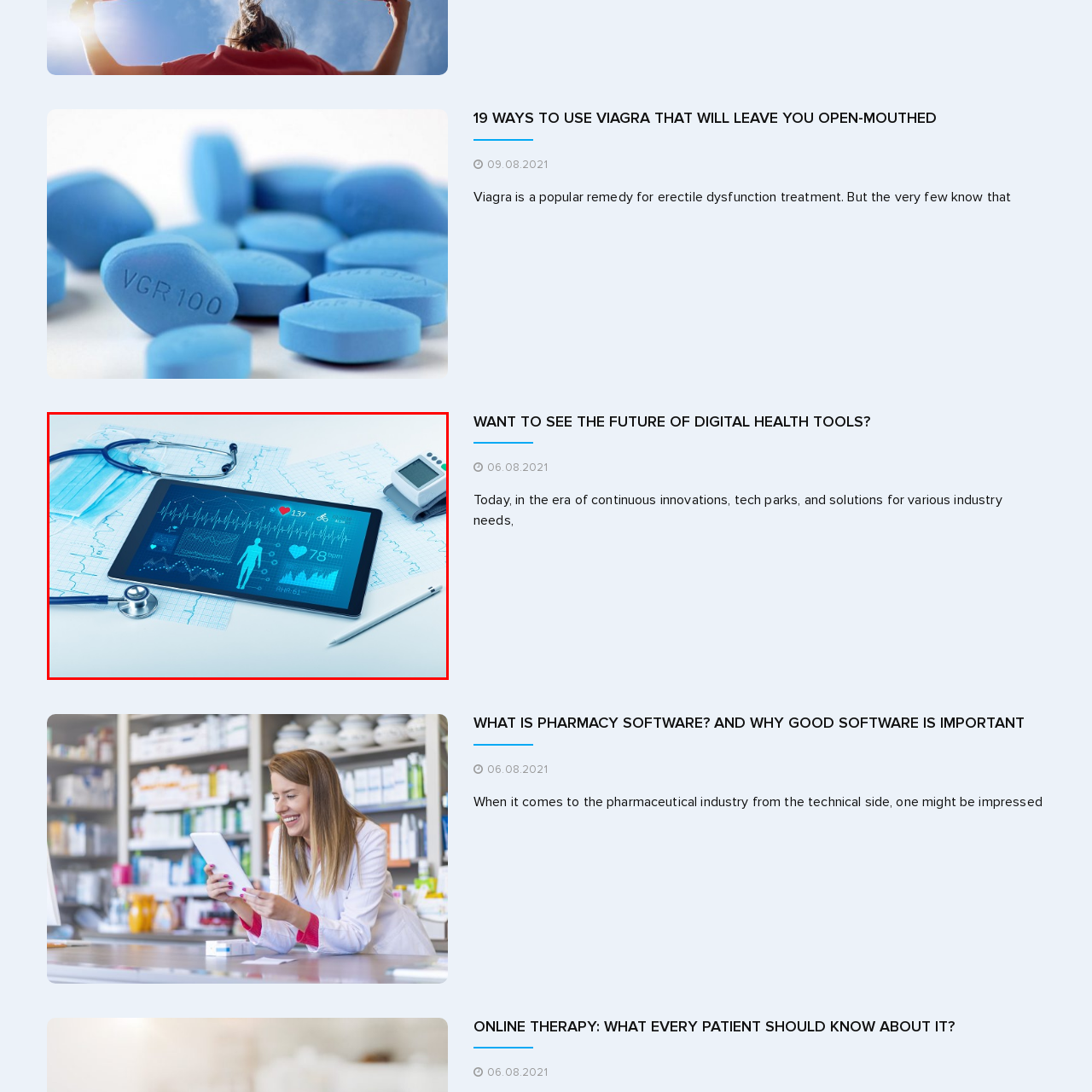Focus on the image surrounded by the red bounding box, please answer the following question using a single word or phrase: What medical tool is used to measure blood pressure?

Blood pressure monitor